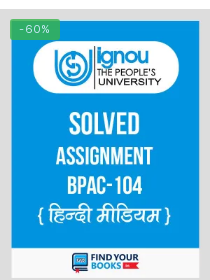Kindly respond to the following question with a single word or a brief phrase: 
What is the name of the platform or service related to educational resources?

FIND YOUR BOOKS